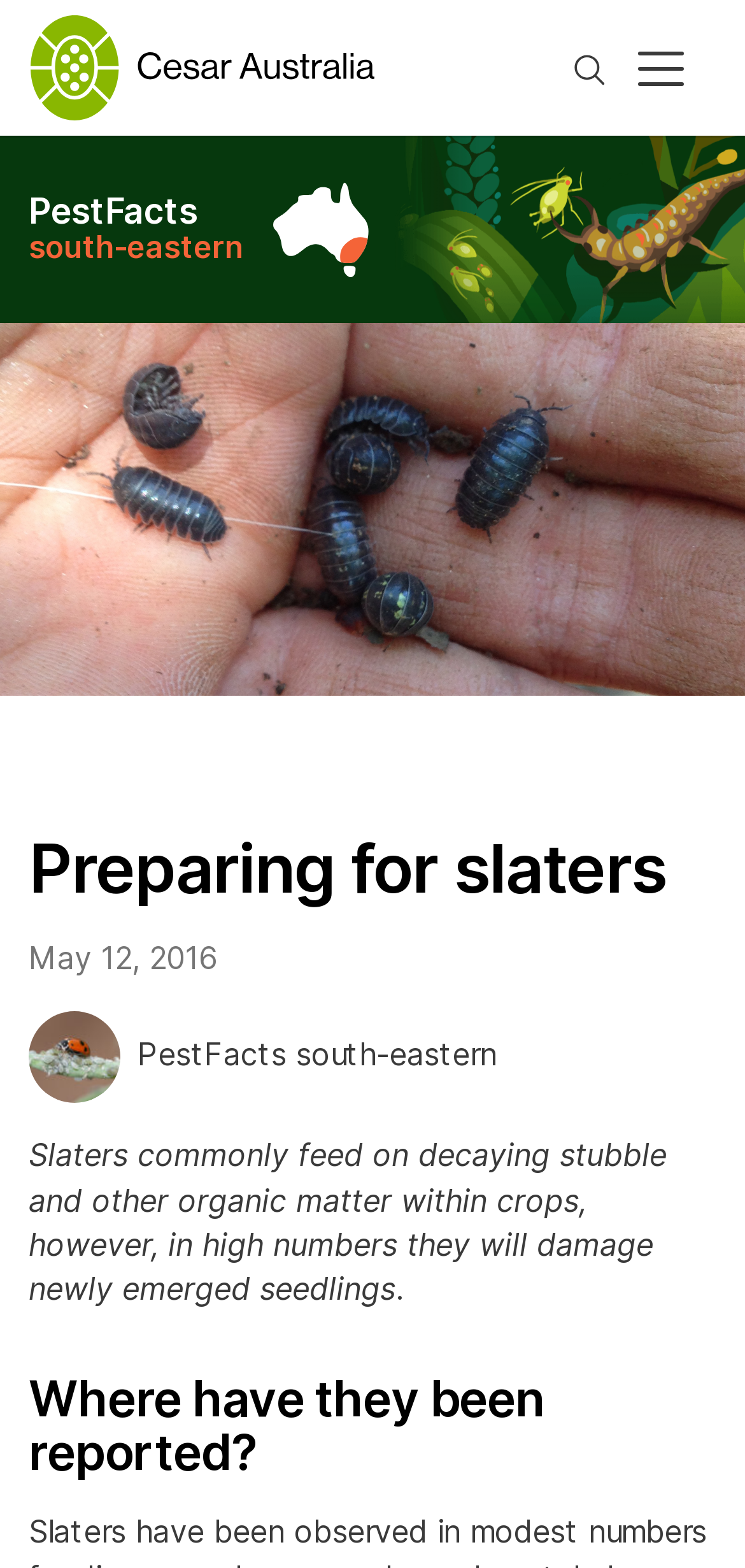Refer to the image and provide an in-depth answer to the question: 
What is the date of the article?

The date of the article can be found in the time element, which is a child of the header element. The text content of the time element is 'May 12, 2016'.